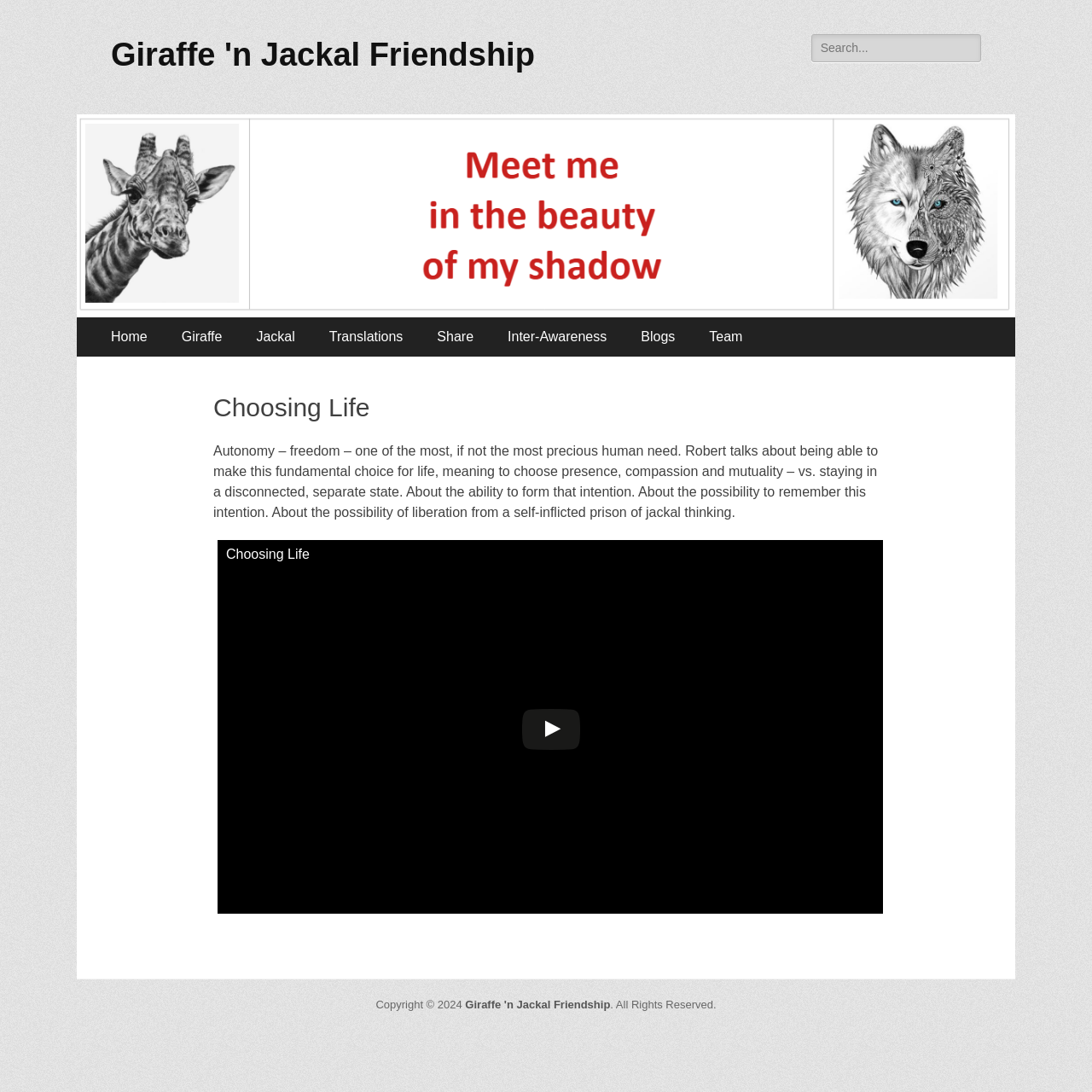Pinpoint the bounding box coordinates of the area that should be clicked to complete the following instruction: "Search for something". The coordinates must be given as four float numbers between 0 and 1, i.e., [left, top, right, bottom].

[0.743, 0.031, 0.898, 0.057]